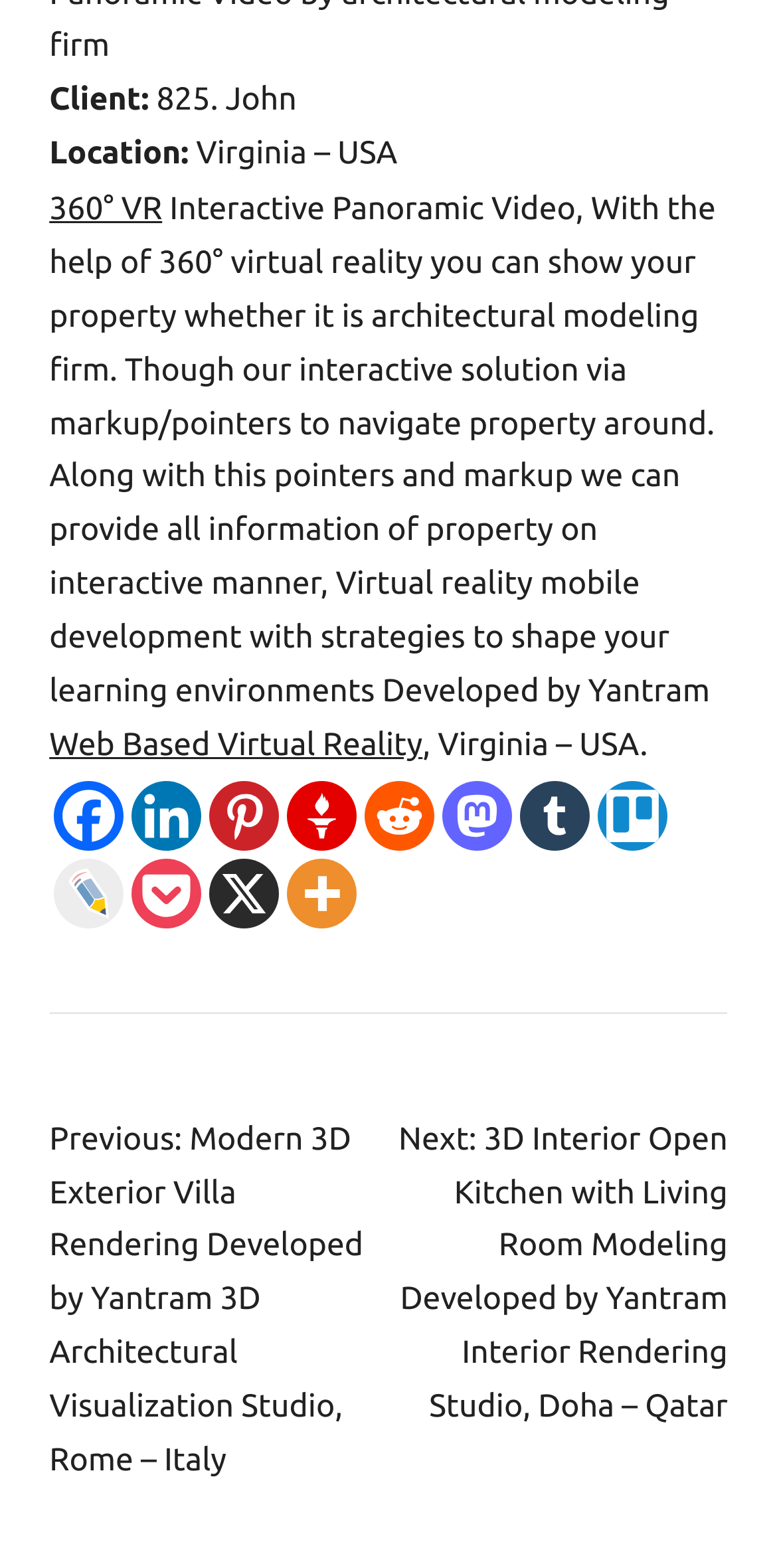What is the purpose of 360° virtual reality?
Please give a detailed answer to the question using the information shown in the image.

According to the static text element, 360° virtual reality is used to show property, whether it is an architectural modeling firm, and provides interactive solutions to navigate the property.